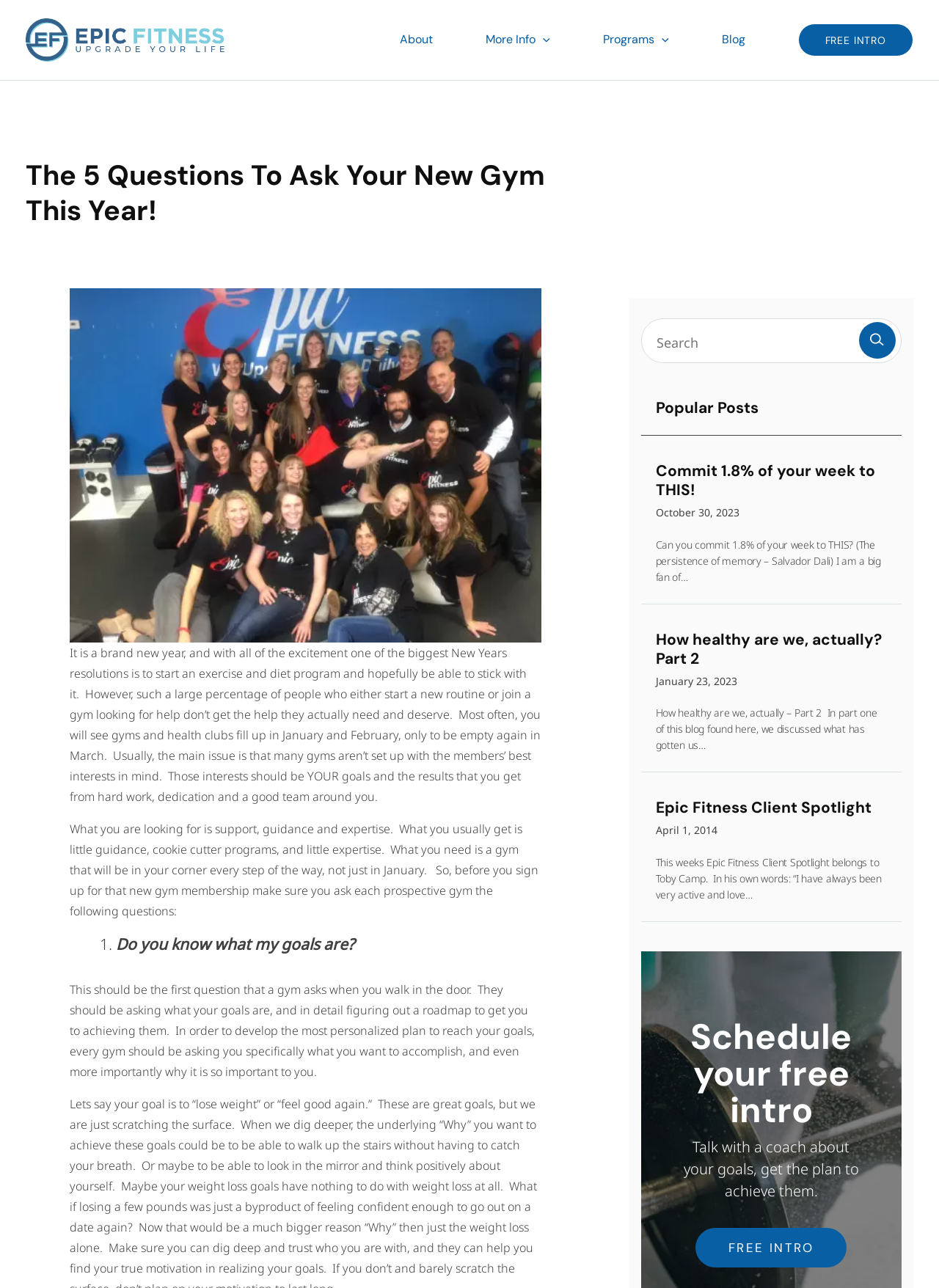Pinpoint the bounding box coordinates of the element that must be clicked to accomplish the following instruction: "Schedule a free intro". The coordinates should be in the format of four float numbers between 0 and 1, i.e., [left, top, right, bottom].

[0.718, 0.791, 0.925, 0.876]